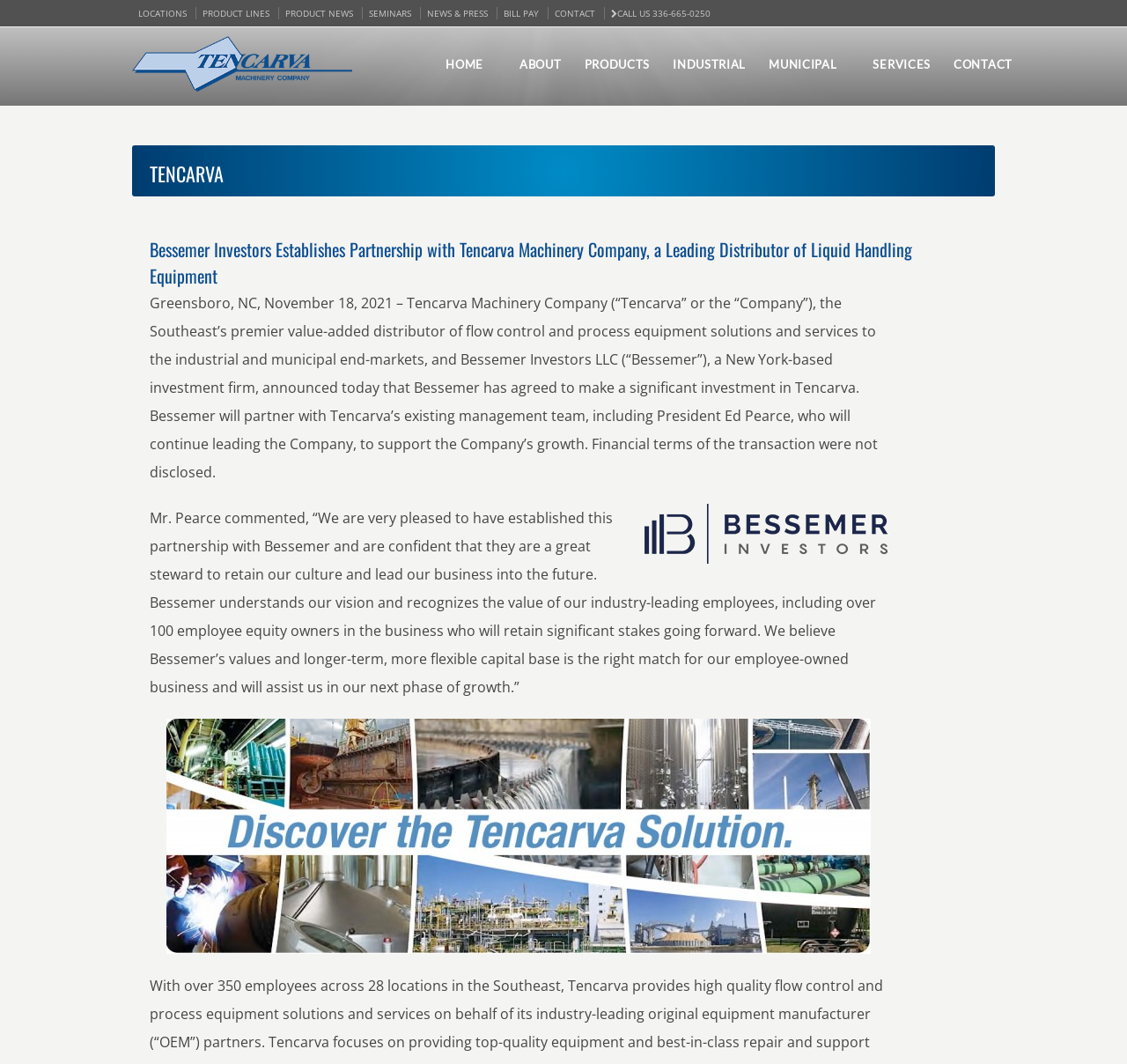Could you provide the bounding box coordinates for the portion of the screen to click to complete this instruction: "Click on PRODUCT LINES"?

[0.18, 0.007, 0.248, 0.018]